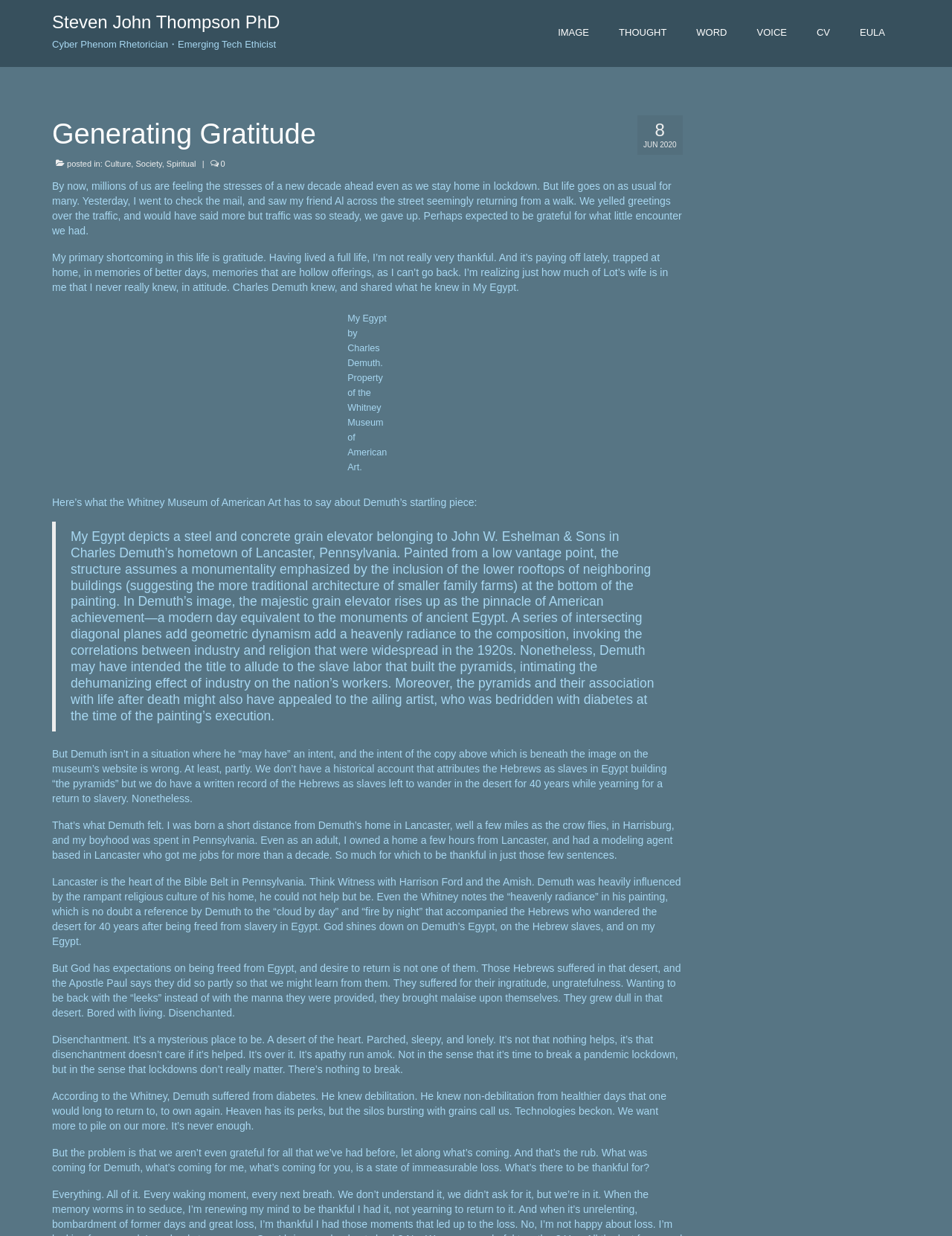Construct a comprehensive caption that outlines the webpage's structure and content.

This webpage is a personal blog post titled "Generating Gratitude" by Steven John Thompson PhD. At the top, there is a link to the author's name, followed by a brief description of himself as a "Cyber Phenom Rhetorician・Emerging Tech Ethicist". Below this, there are six links in a row, labeled "IMAGE", "THOUGHT", "WORD", "VOICE", "CV", and "EULA".

The main content of the blog post is a reflective essay on gratitude, with the author sharing his personal struggles with feeling thankful. The text is divided into several paragraphs, with a few images and quotes interspersed throughout. The author mentions a painting by Charles Demuth, "My Egypt", which is displayed with a caption describing the artwork. The author also quotes a passage from the Whitney Museum of American Art's description of the painting.

The essay is written in a introspective and philosophical tone, with the author exploring the concept of gratitude and its relationship to memory, loss, and desire. The author reflects on his own life, including his childhood in Pennsylvania and his experiences with modeling, and how these experiences have shaped his perspective on gratitude.

Throughout the essay, the author uses biblical references and allusions to illustrate his points, including the story of the Hebrews in the desert and the concept of disenchantment. The text is dense and lyrical, with the author using vivid imagery and metaphors to convey his ideas.

At the bottom of the page, there is a complementary section that appears to be a footer or sidebar, but its content is not clearly defined.